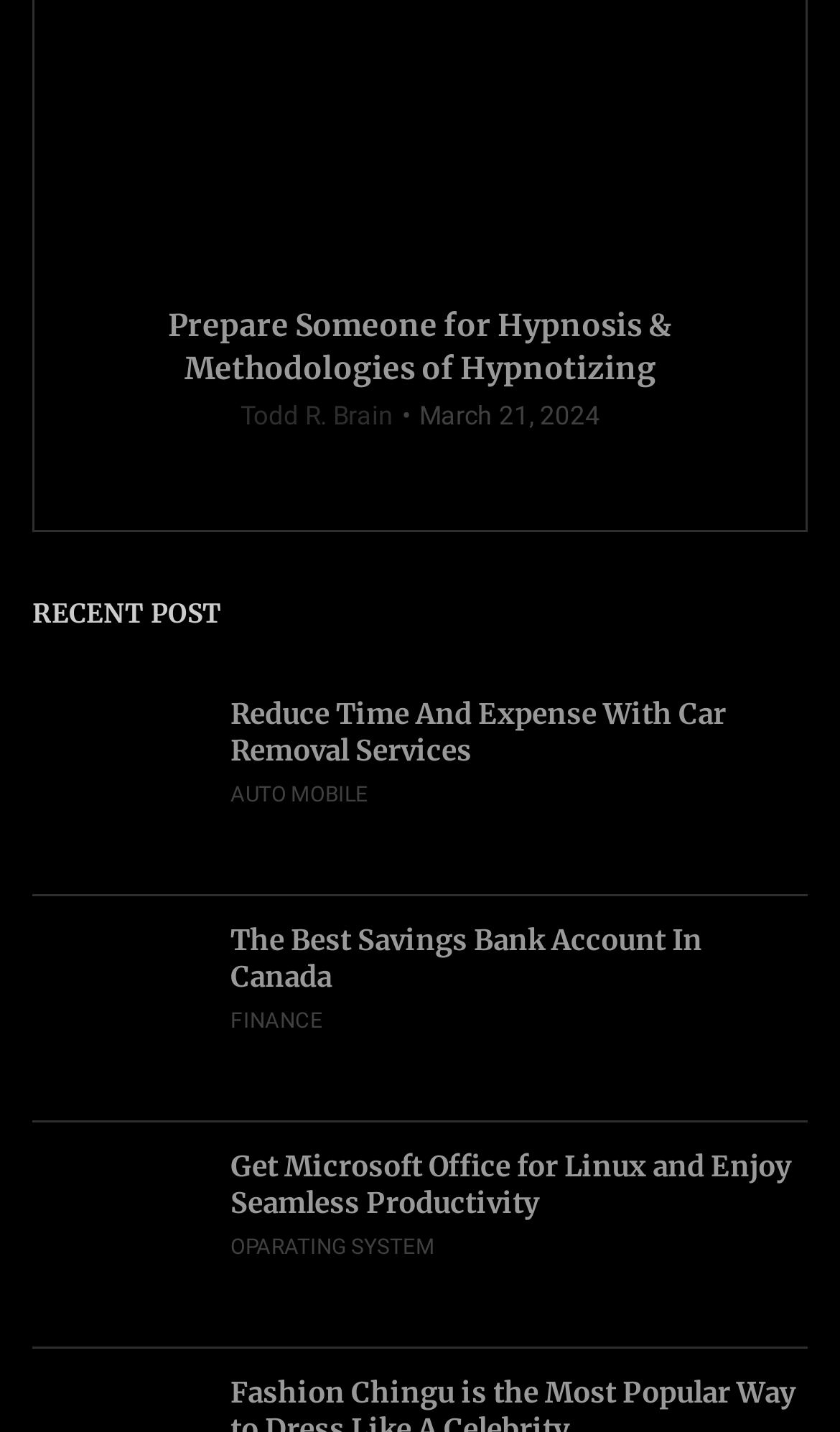Who is the author of the webpage?
Answer briefly with a single word or phrase based on the image.

Todd R. Brain